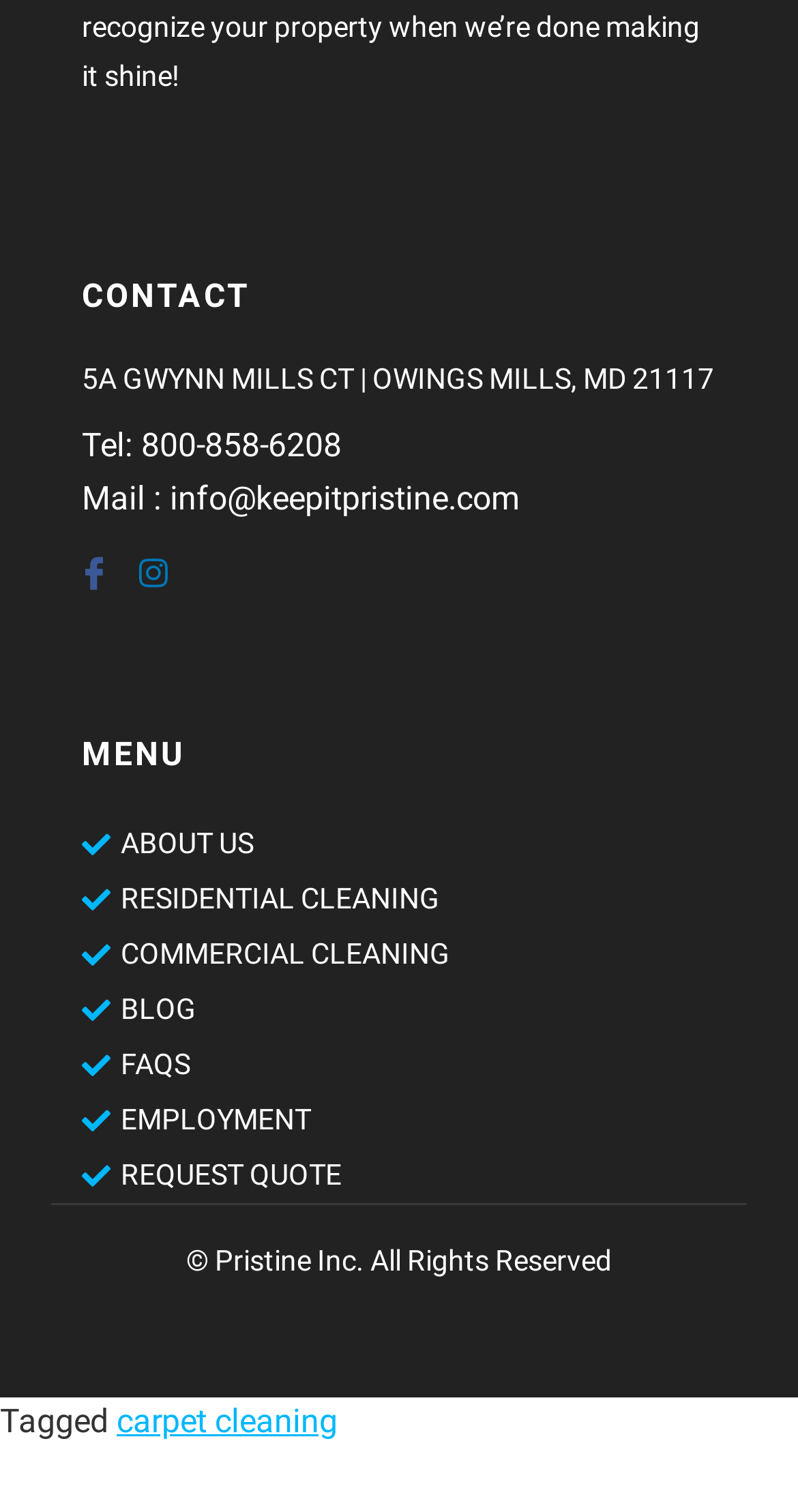Respond to the question below with a single word or phrase: What services does the company offer?

Residential and Commercial Cleaning